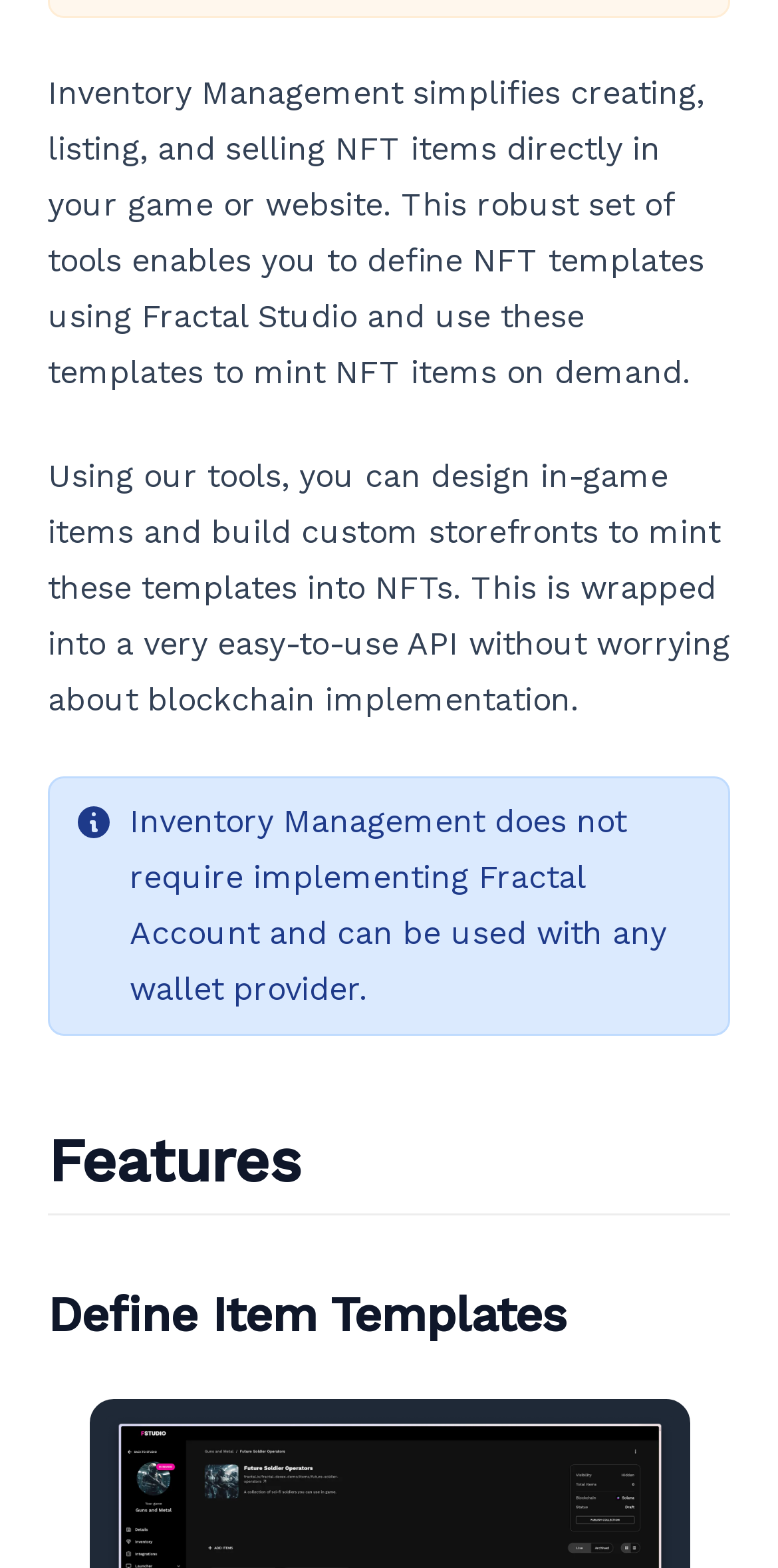Given the element description, predict the bounding box coordinates in the format (top-left x, top-left y, bottom-right x, bottom-right y). Make sure all values are between 0 and 1. Here is the element description: API Reference

[0.062, 0.188, 0.51, 0.252]